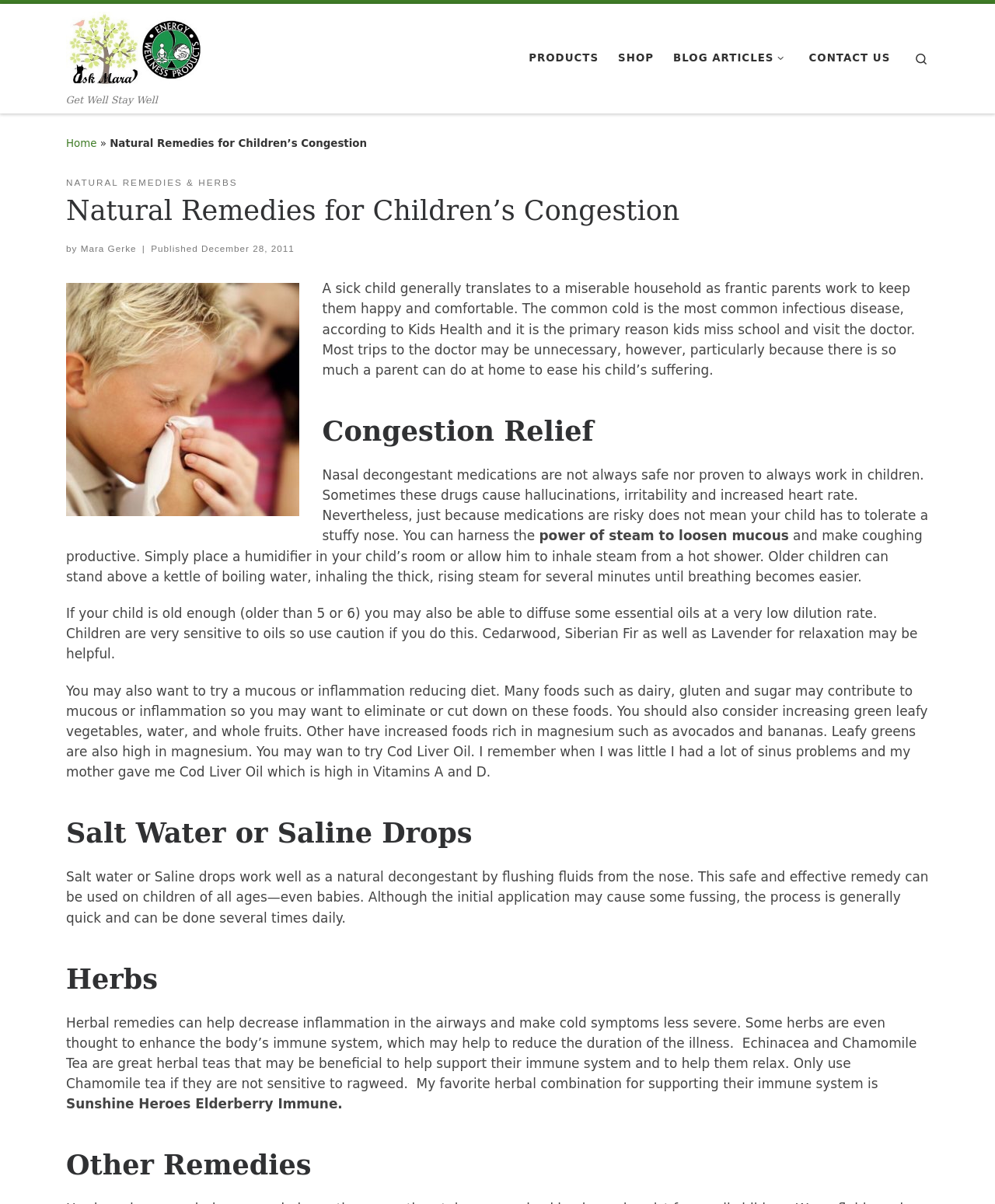What is the main heading displayed on the webpage? Please provide the text.

Natural Remedies for Children’s Congestion